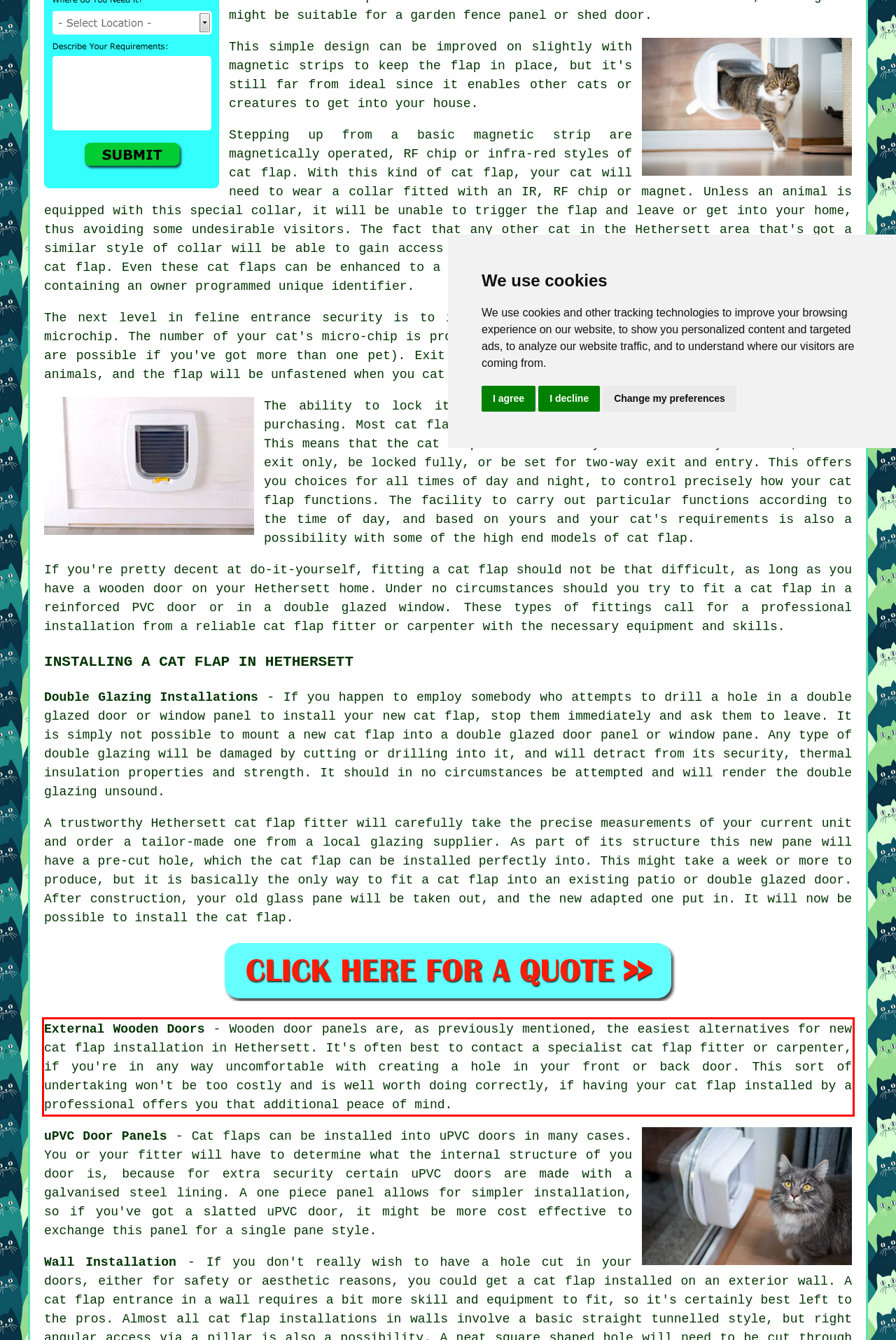Using the webpage screenshot, recognize and capture the text within the red bounding box.

External Wooden Doors - Wooden door panels are, as previously mentioned, the easiest alternatives for new cat flap installation in Hethersett. It's often best to contact a specialist cat flap fitter or carpenter, if you're in any way uncomfortable with creating a hole in your front or back door. This sort of undertaking won't be too costly and is well worth doing correctly, if having your cat flap installed by a professional offers you that additional peace of mind.